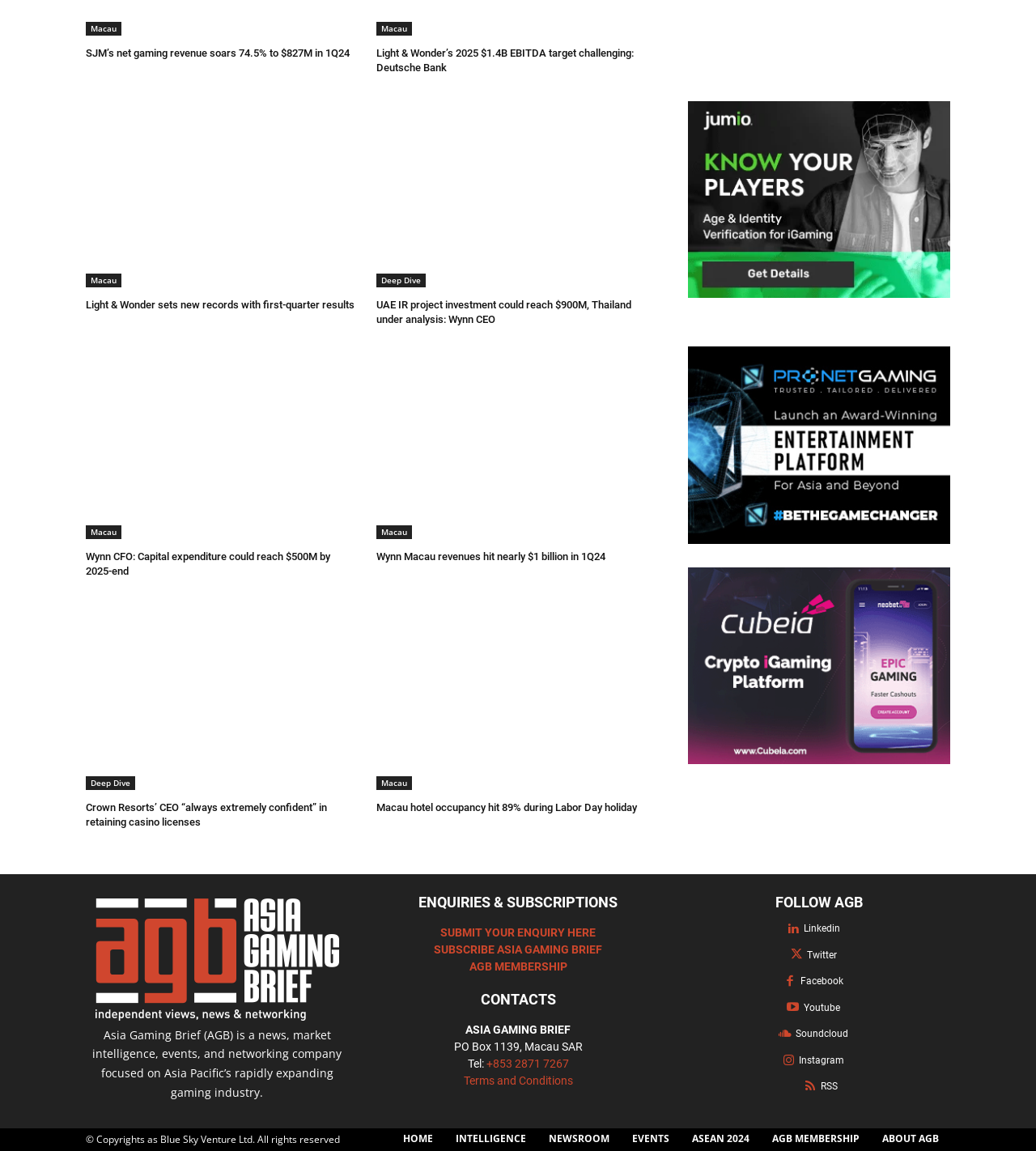Find the bounding box coordinates for the area you need to click to carry out the instruction: "Submit your enquiry here". The coordinates should be four float numbers between 0 and 1, indicated as [left, top, right, bottom].

[0.425, 0.804, 0.575, 0.816]